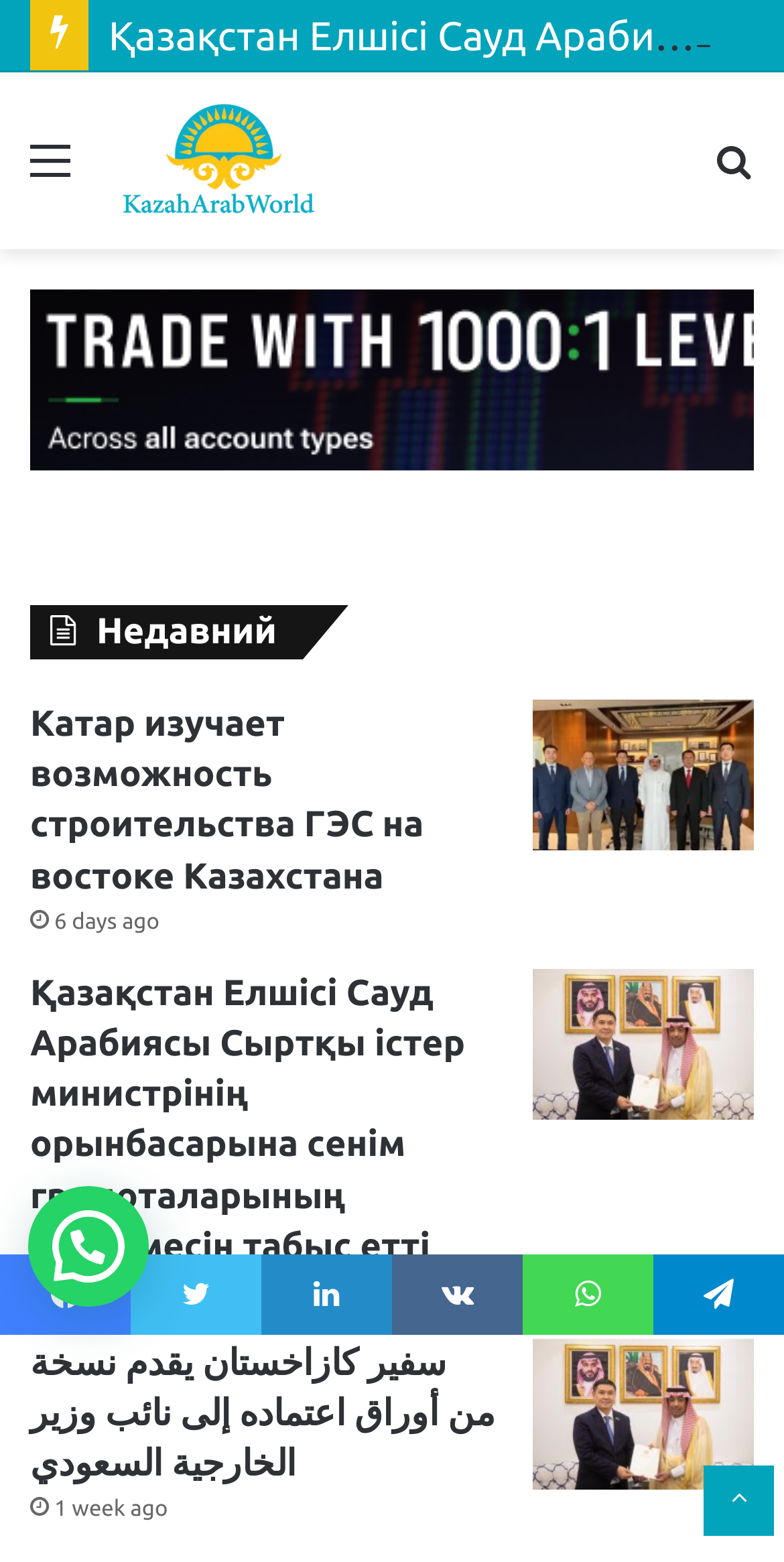Please identify the bounding box coordinates of the element's region that needs to be clicked to fulfill the following instruction: "Read the news about Qatar studying the possibility of building a hydroelectric power station in eastern Kazakhstan". The bounding box coordinates should consist of four float numbers between 0 and 1, i.e., [left, top, right, bottom].

[0.679, 0.448, 0.962, 0.544]